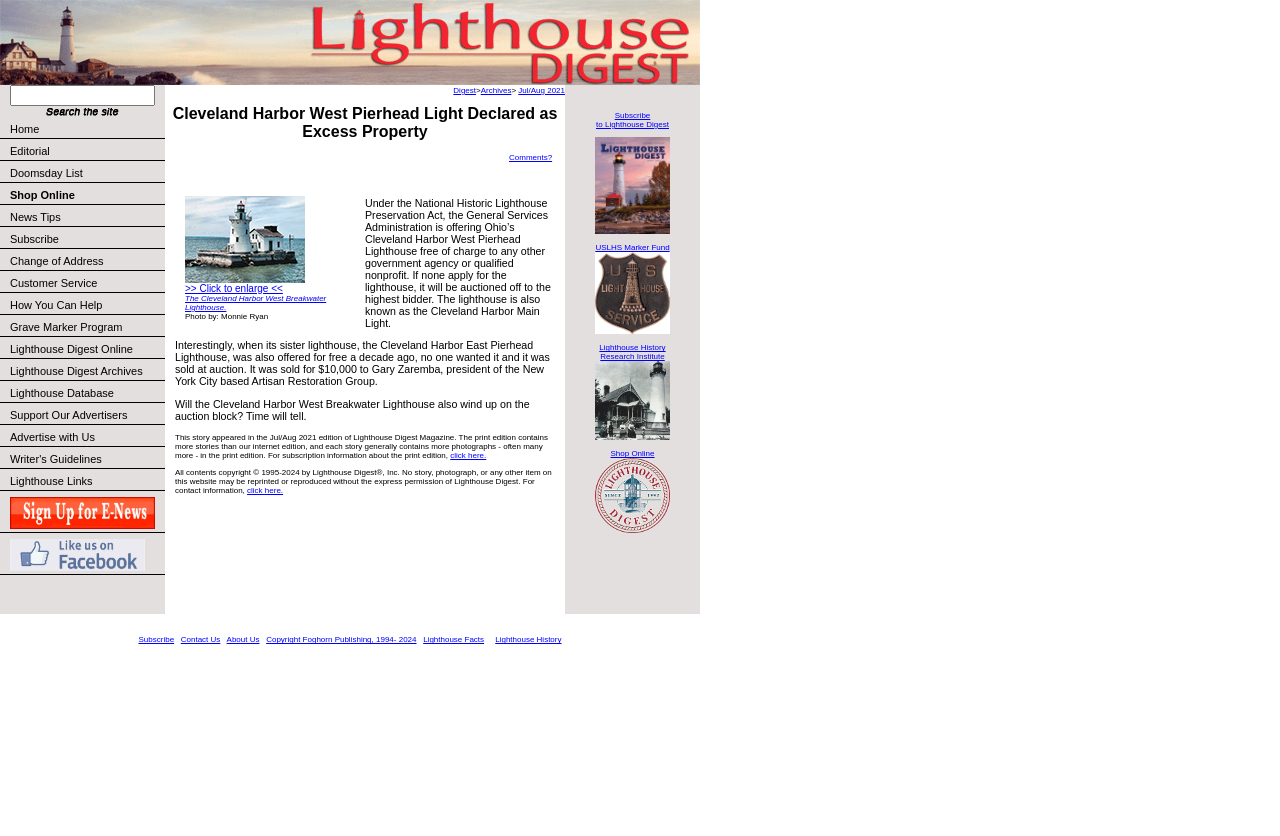Generate a thorough caption that explains the contents of the webpage.

The webpage is about Lighthouse Digest, a magazine that focuses on lighthouses. At the top, there is a search bar and a navigation menu with various links, including "Home", "Editorial", "Doomsday List", "Shop Online", and more. Below the navigation menu, there is a main content area with a title "Cleveland Harbor West Pierhead Light Declared as Excess Property" and a brief summary of the article.

The article discusses the Cleveland Harbor West Pierhead Lighthouse, which is being offered for free to government agencies or non-profit organizations under the National Historic Lighthouse Preservation Act. If no one applies, it will be auctioned off to the highest bidder. The article also mentions that its sister lighthouse, the Cleveland Harbor East Pierhead Lighthouse, was sold at auction for $10,000 a decade ago.

The article is accompanied by an image of the lighthouse, and there is a link to enlarge the image. There are also links to subscribe to the print edition of Lighthouse Digest Magazine, which contains more stories and photographs than the online edition.

At the bottom of the page, there are additional links to subscribe to Lighthouse Digest, support the USLHS Marker Fund, and visit the Lighthouse History Research Institute. There is also a link to shop online. The webpage has a simple and clean layout, with a focus on presenting the article and related information in a clear and easy-to-read format.